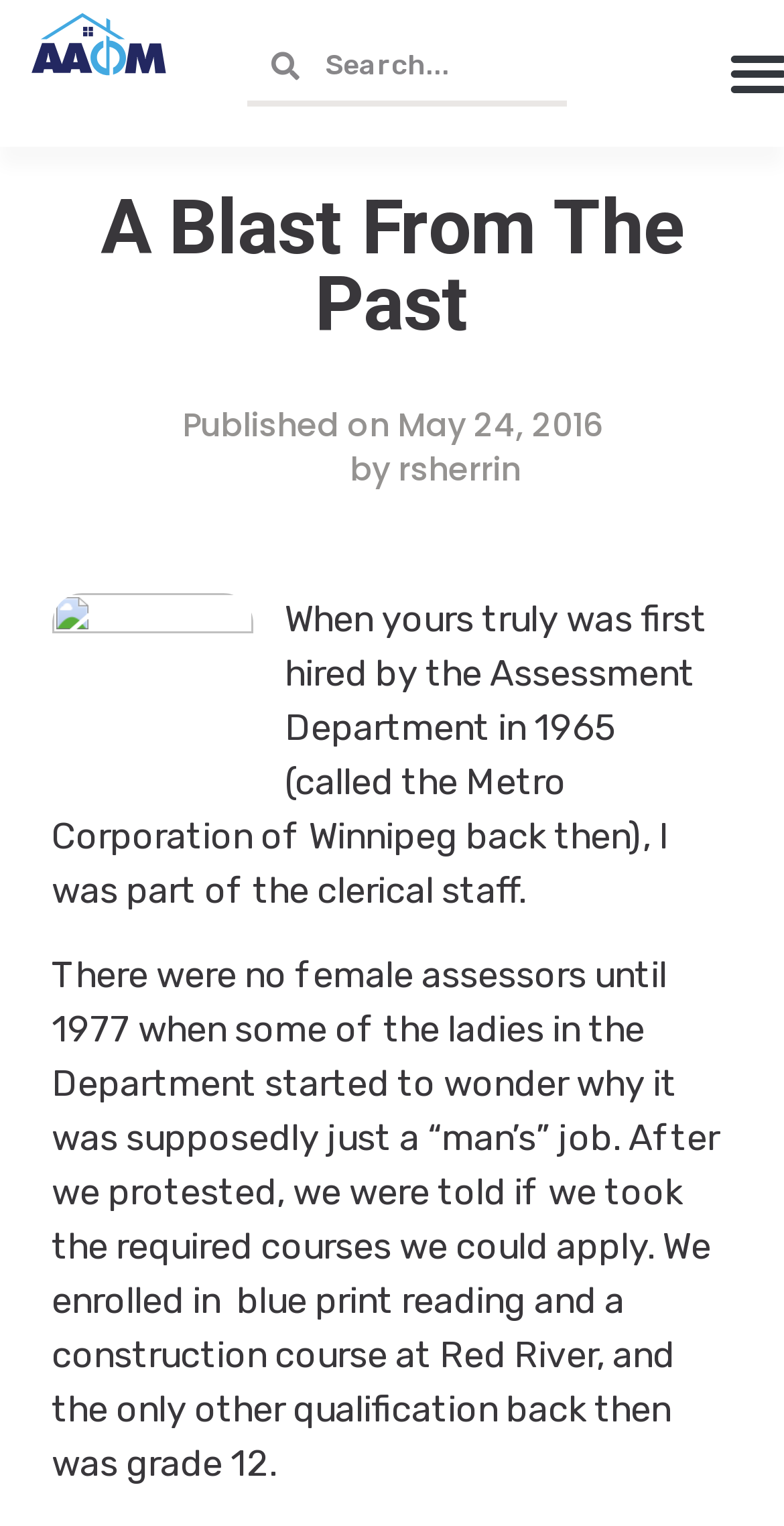What course did the author take at Red River?
Please give a detailed answer to the question using the information shown in the image.

I found the course information by reading the text content of the StaticText elements. The text mentions 'blue print reading and a construction course at Red River', which suggests that the author took these courses.